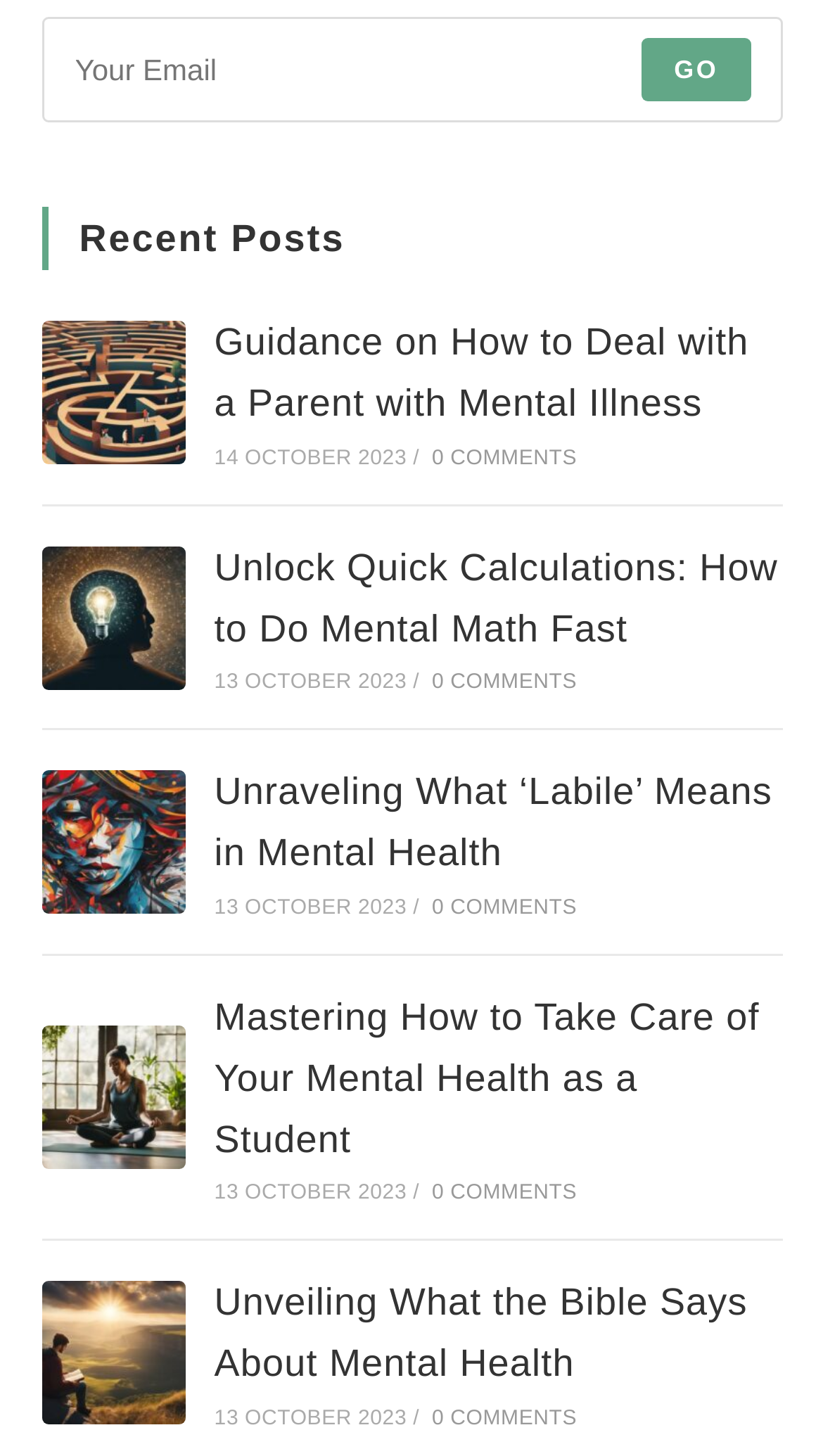Using the provided description: "0 Comments", find the bounding box coordinates of the corresponding UI element. The output should be four float numbers between 0 and 1, in the format [left, top, right, bottom].

[0.525, 0.461, 0.701, 0.477]